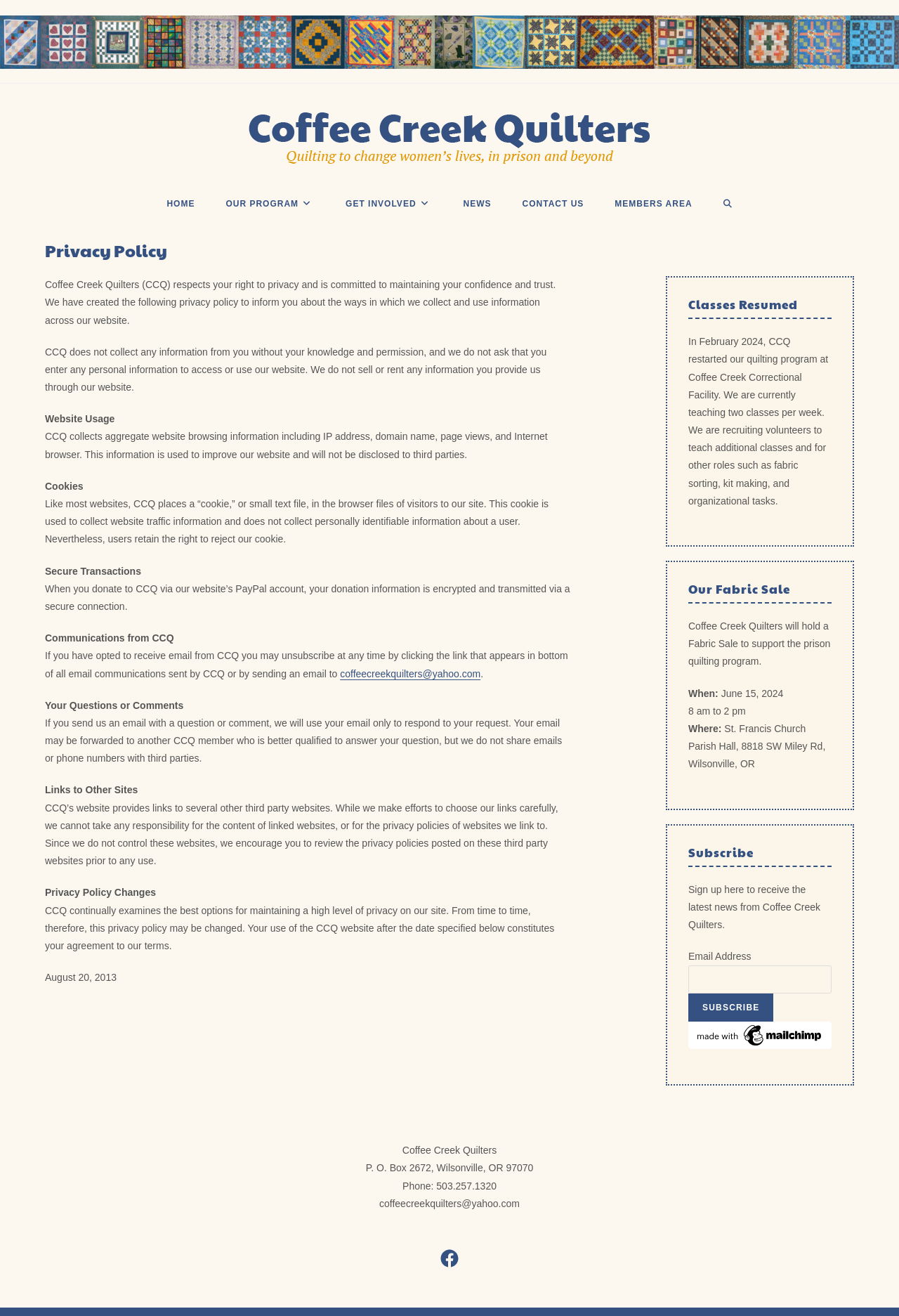Identify the bounding box coordinates for the UI element described as: "It has been a while". The coordinates should be provided as four floats between 0 and 1: [left, top, right, bottom].

None